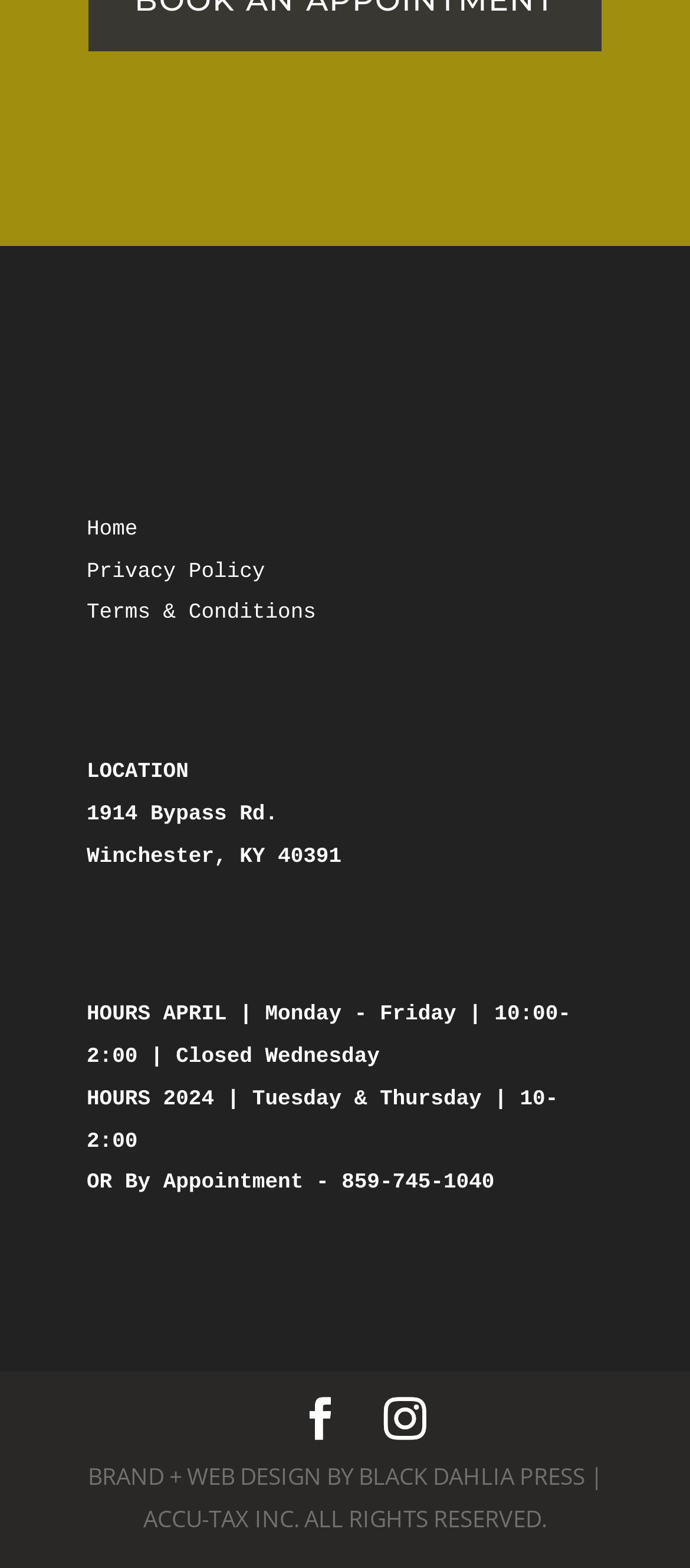What is the name of the company that designed the website?
Look at the image and respond with a single word or a short phrase.

Black Dahlia Press